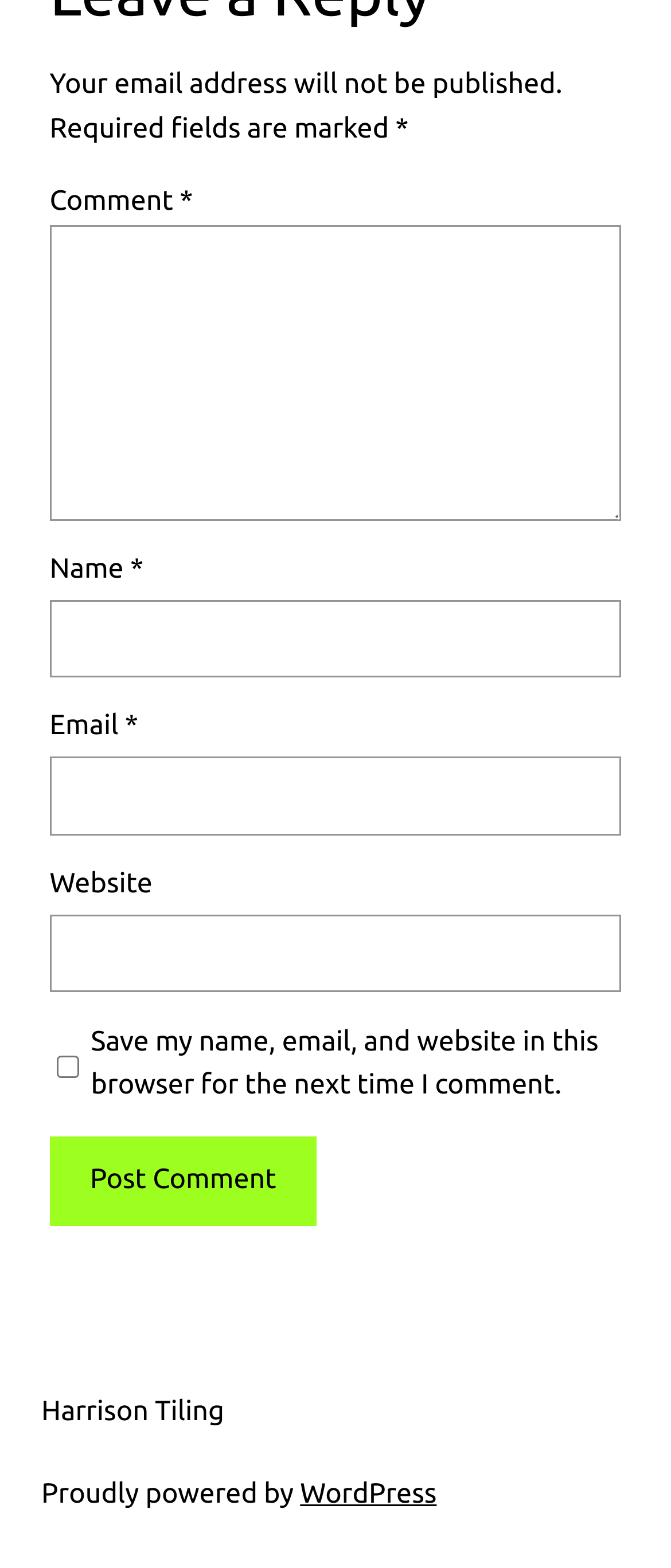Determine the bounding box coordinates for the area that needs to be clicked to fulfill this task: "Input your email". The coordinates must be given as four float numbers between 0 and 1, i.e., [left, top, right, bottom].

[0.074, 0.483, 0.926, 0.533]